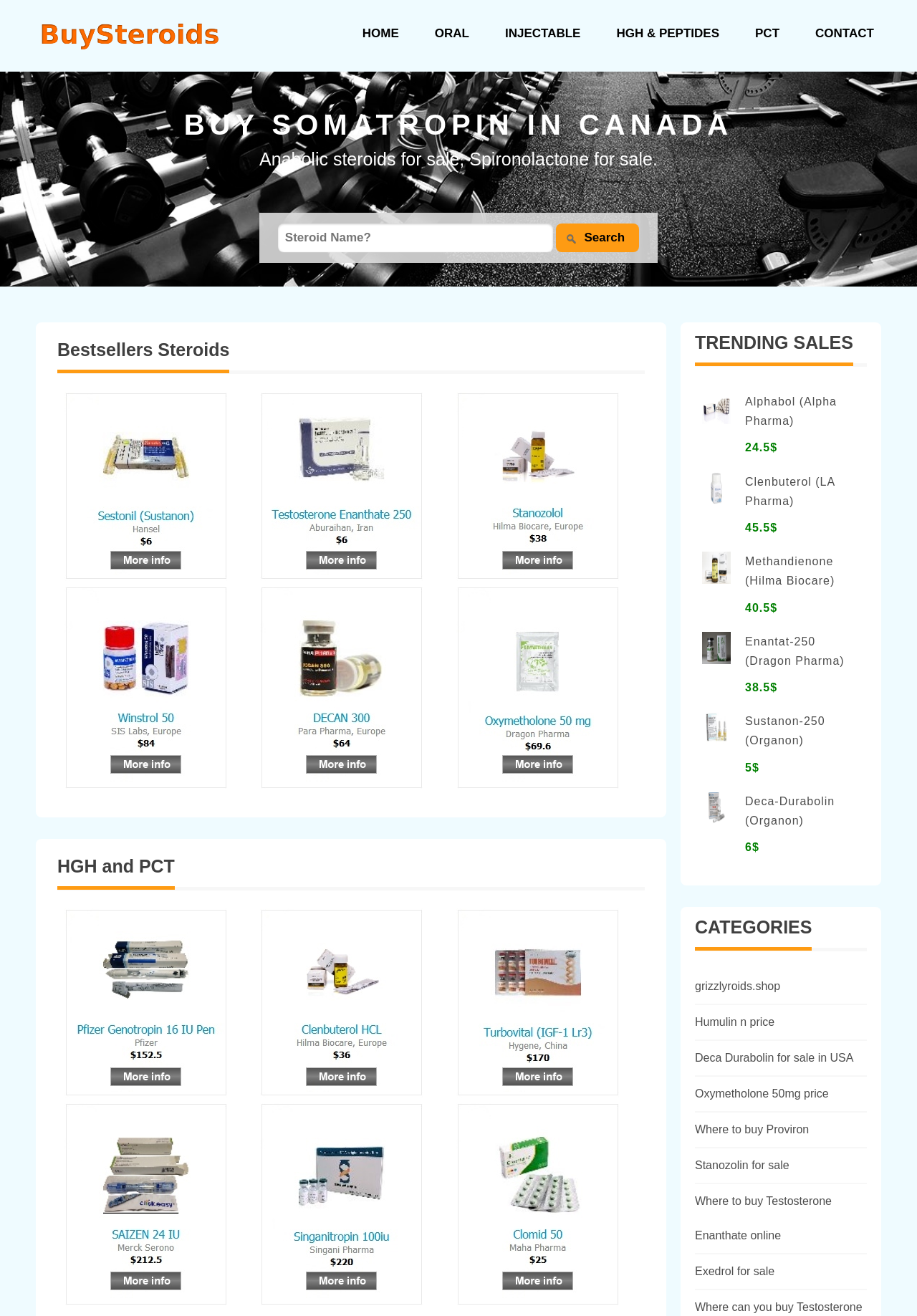What is the main heading displayed on the webpage? Please provide the text.

BUY SOMATROPIN IN CANADA